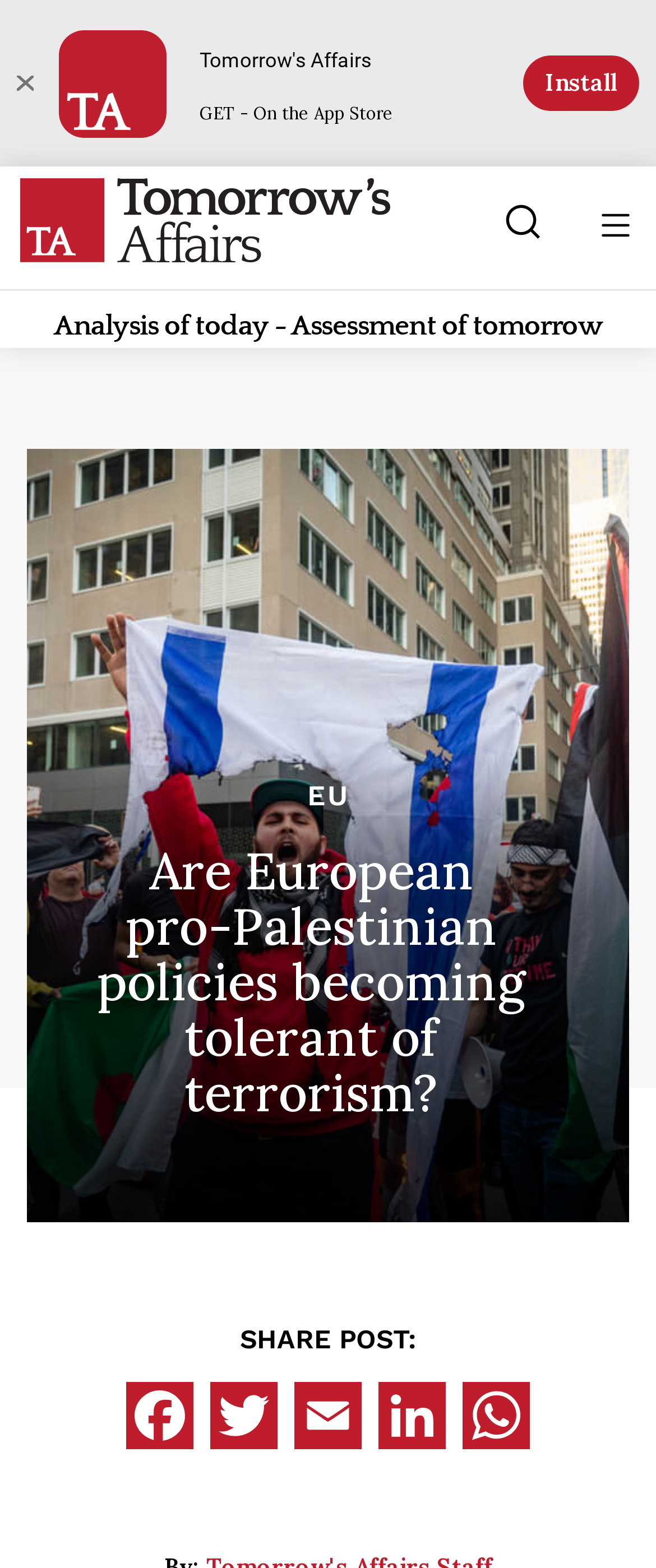Generate the text content of the main headline of the webpage.

Are European pro-Palestinian policies becoming tolerant of terrorism?